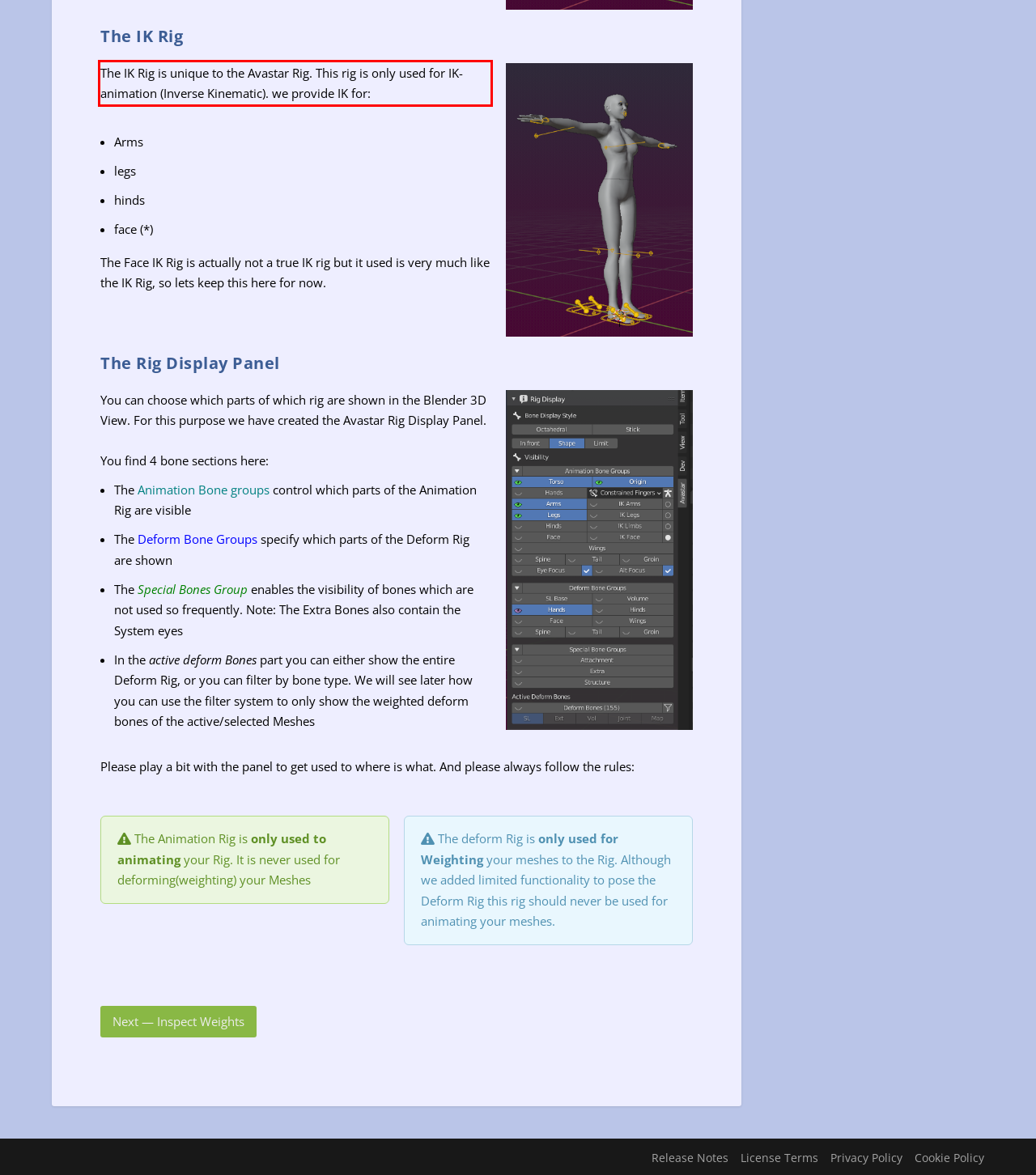Analyze the screenshot of a webpage where a red rectangle is bounding a UI element. Extract and generate the text content within this red bounding box.

The IK Rig is unique to the Avastar Rig. This rig is only used for IK-animation (Inverse Kinematic). we provide IK for: